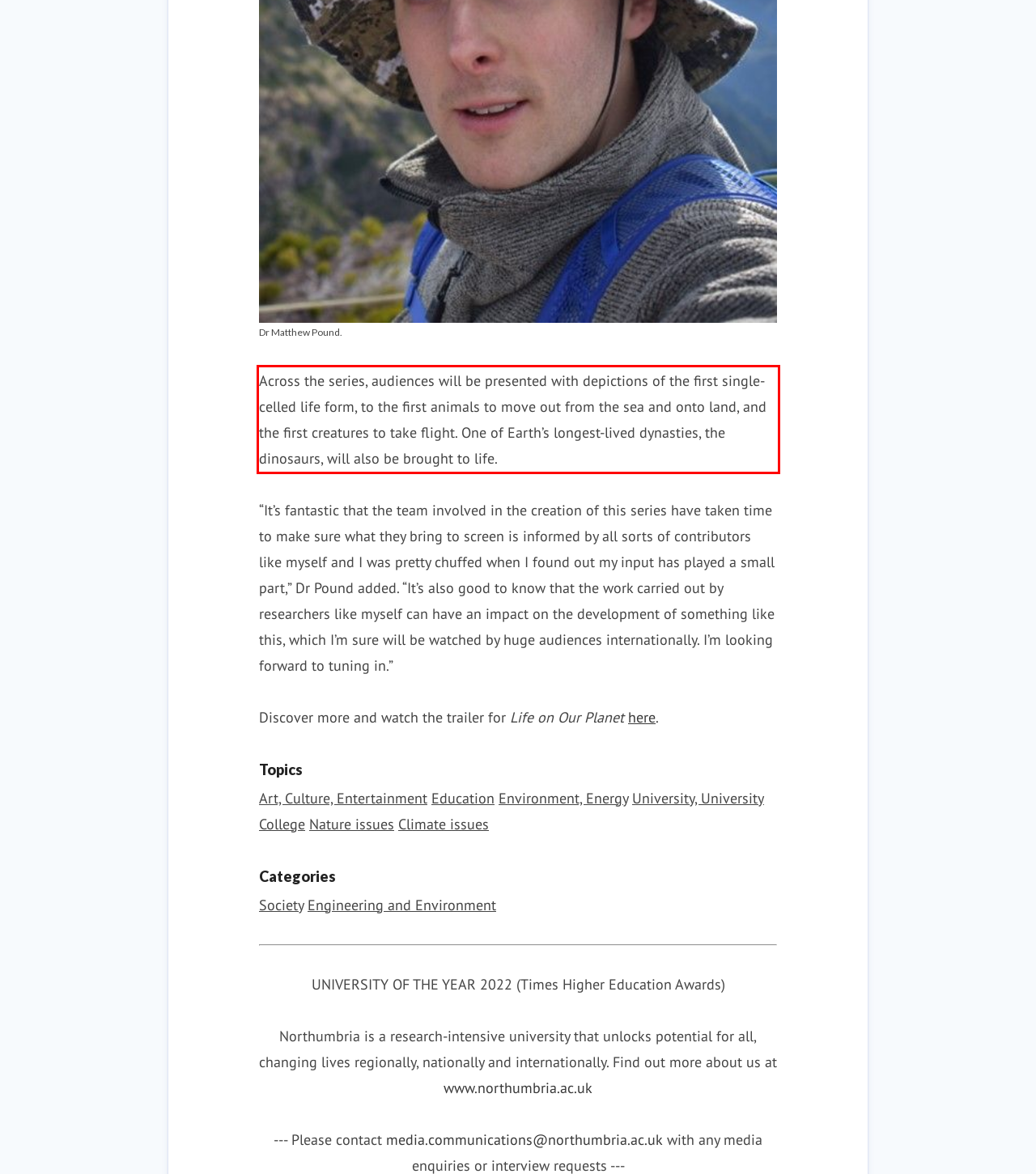Given a screenshot of a webpage containing a red rectangle bounding box, extract and provide the text content found within the red bounding box.

Across the series, audiences will be presented with depictions of the first single-celled life form, to the first animals to move out from the sea and onto land, and the first creatures to take flight. One of Earth’s longest-lived dynasties, the dinosaurs, will also be brought to life.